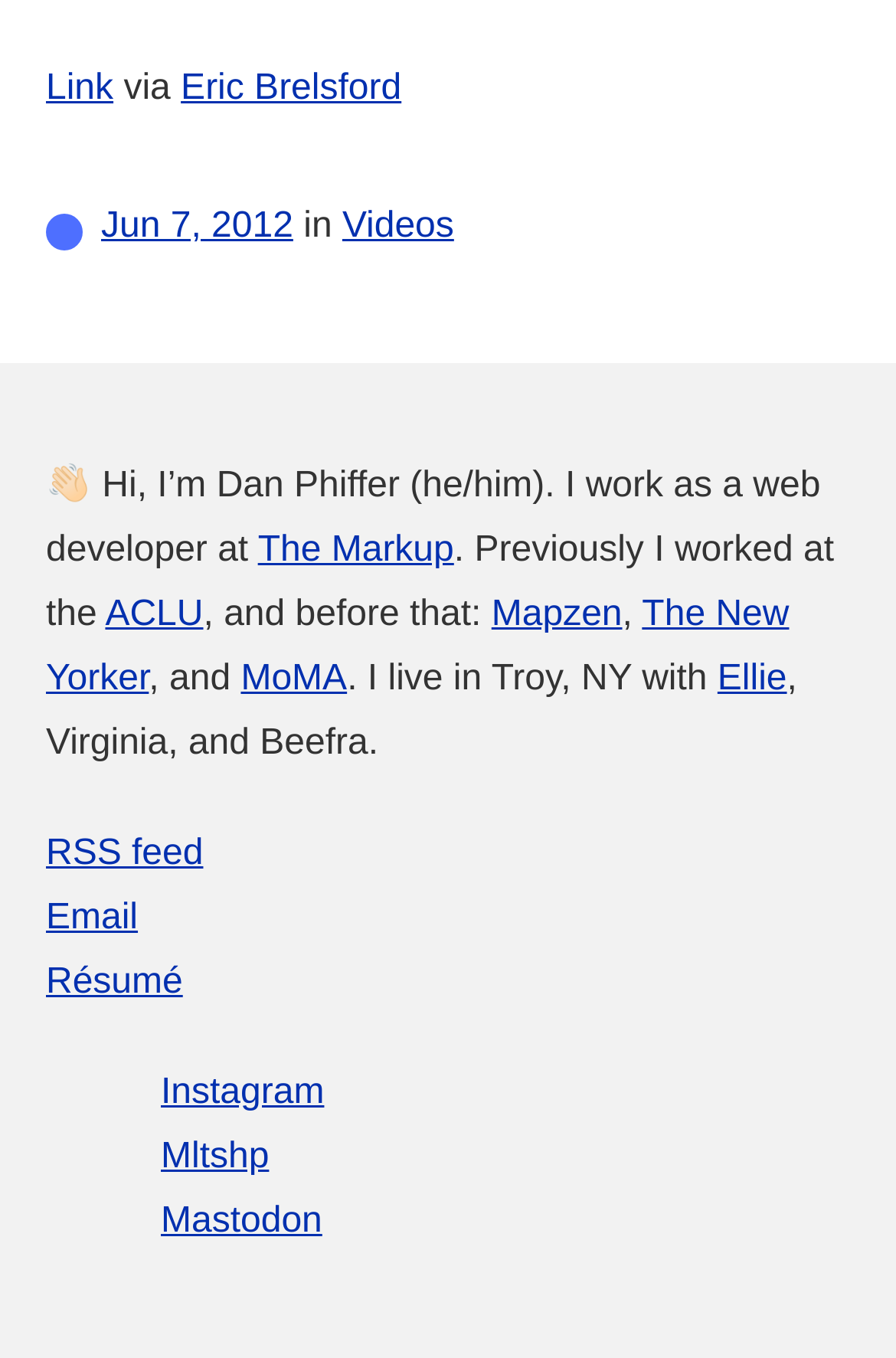Please specify the coordinates of the bounding box for the element that should be clicked to carry out this instruction: "go to Dan Phiffer's Instagram". The coordinates must be four float numbers between 0 and 1, formatted as [left, top, right, bottom].

[0.179, 0.79, 0.362, 0.819]